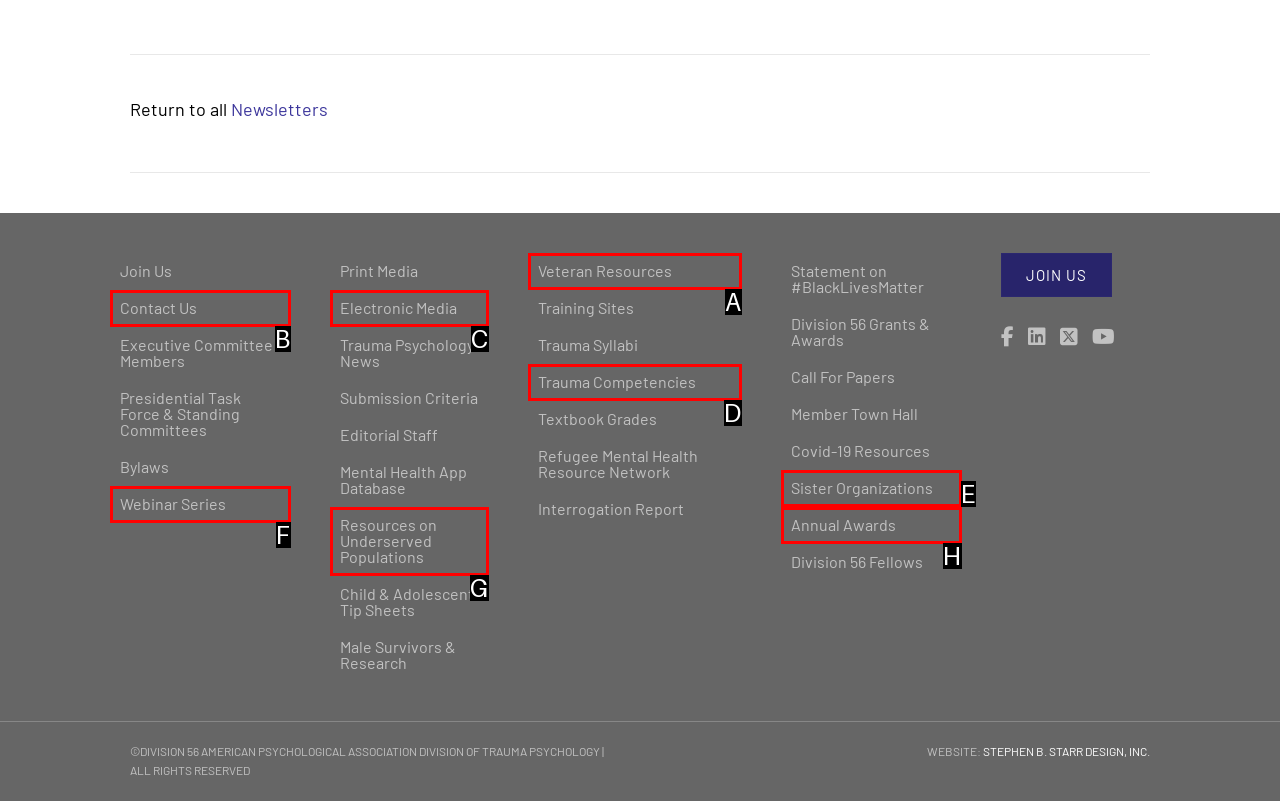Choose the letter that best represents the description: Webinar Series. Answer with the letter of the selected choice directly.

F